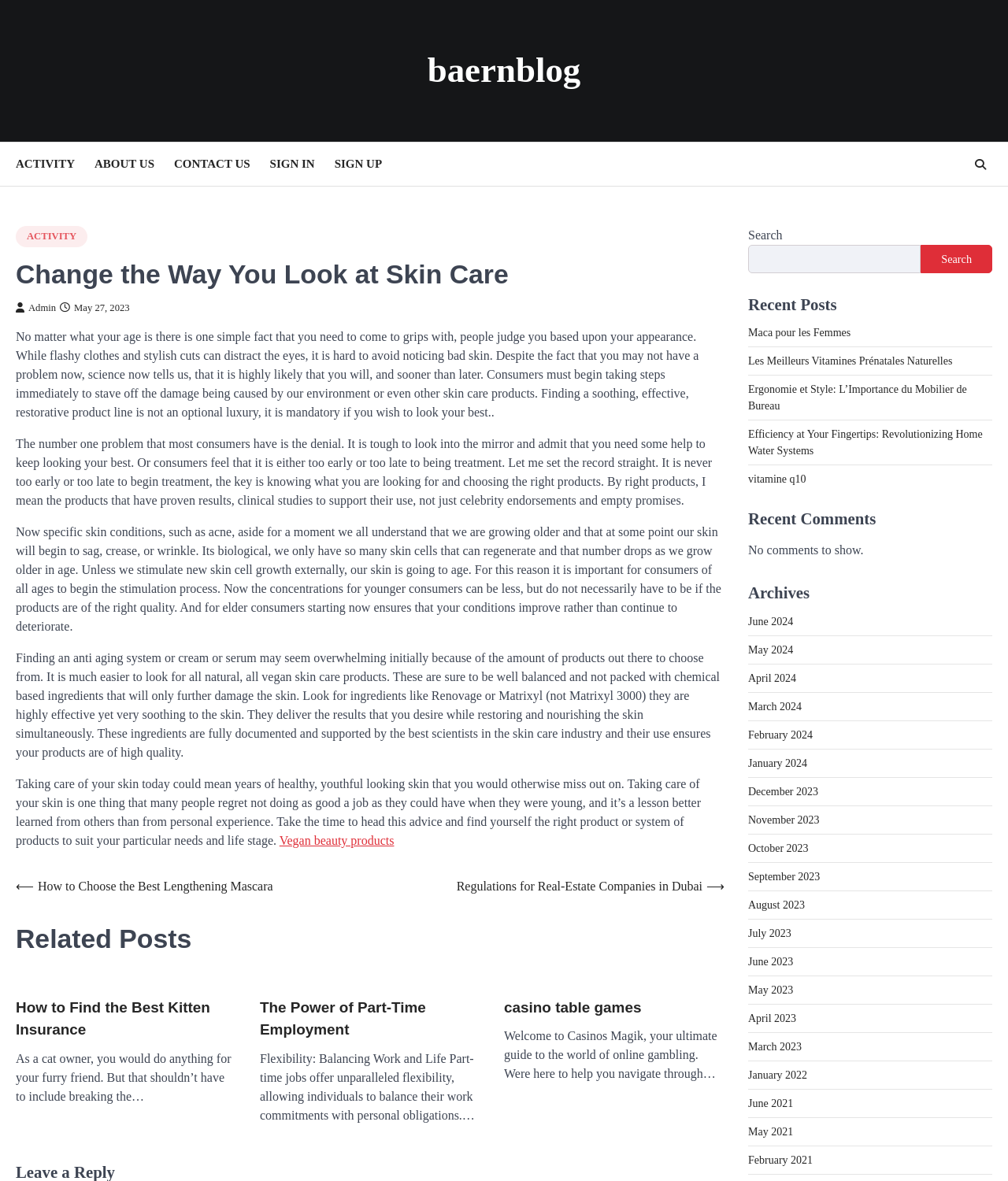Please find the bounding box coordinates for the clickable element needed to perform this instruction: "Search for something".

[0.742, 0.207, 0.913, 0.231]